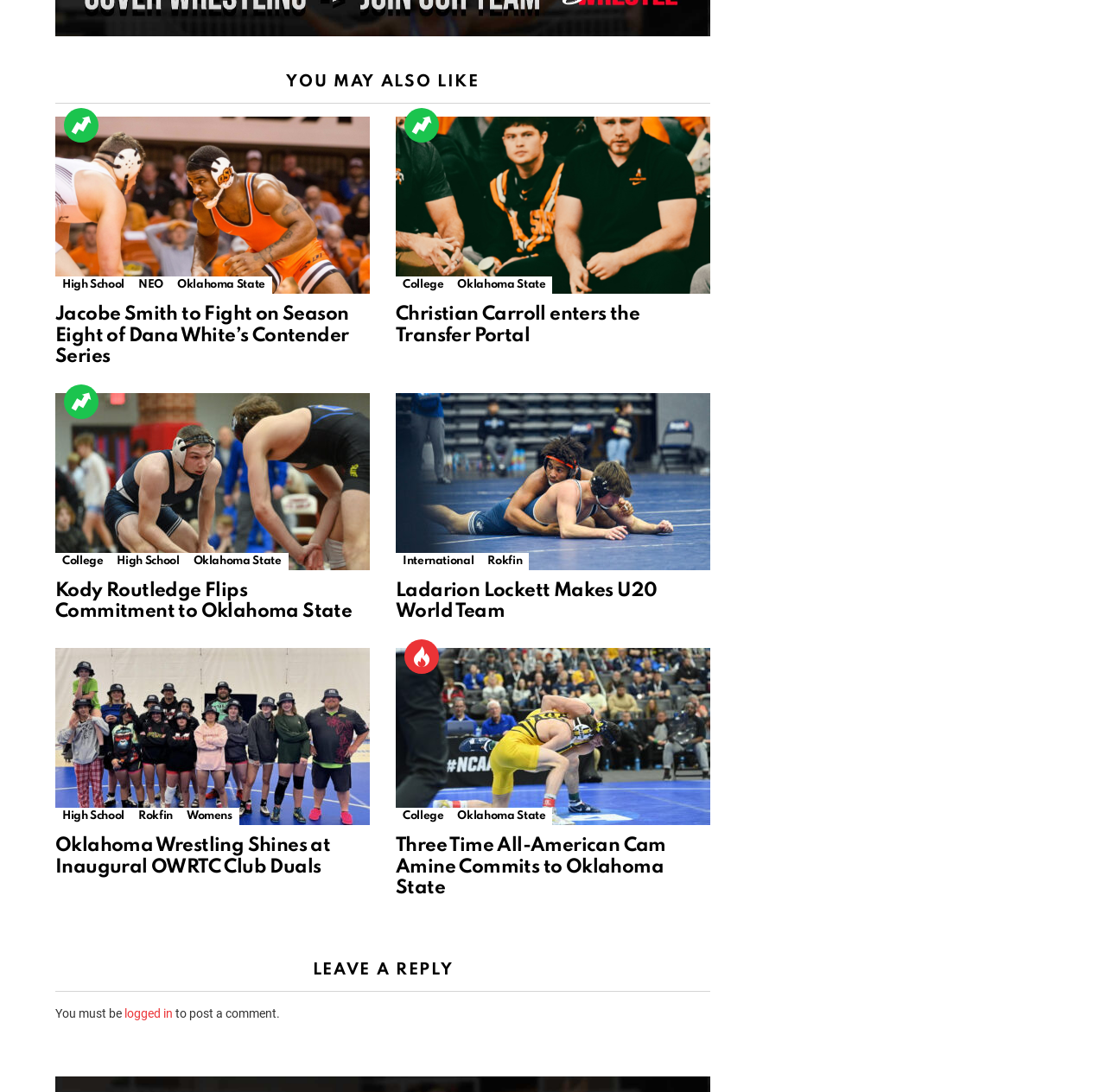Select the bounding box coordinates of the element I need to click to carry out the following instruction: "Click on the link 'Kody Routledge Flips Commitment to Oklahoma State'".

[0.05, 0.36, 0.334, 0.522]